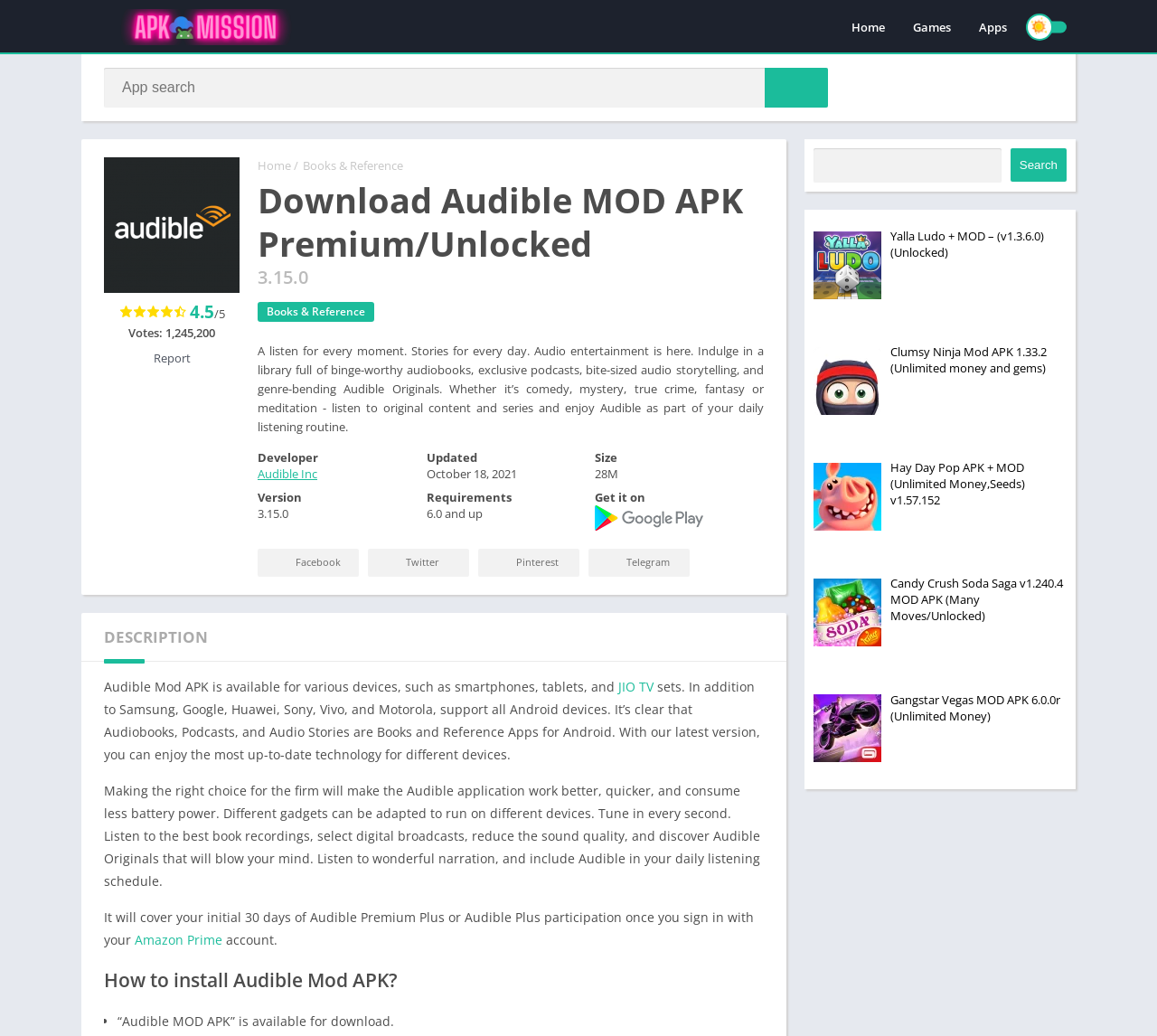Find the bounding box coordinates of the clickable region needed to perform the following instruction: "Visit the Facebook page". The coordinates should be provided as four float numbers between 0 and 1, i.e., [left, top, right, bottom].

[0.223, 0.53, 0.31, 0.557]